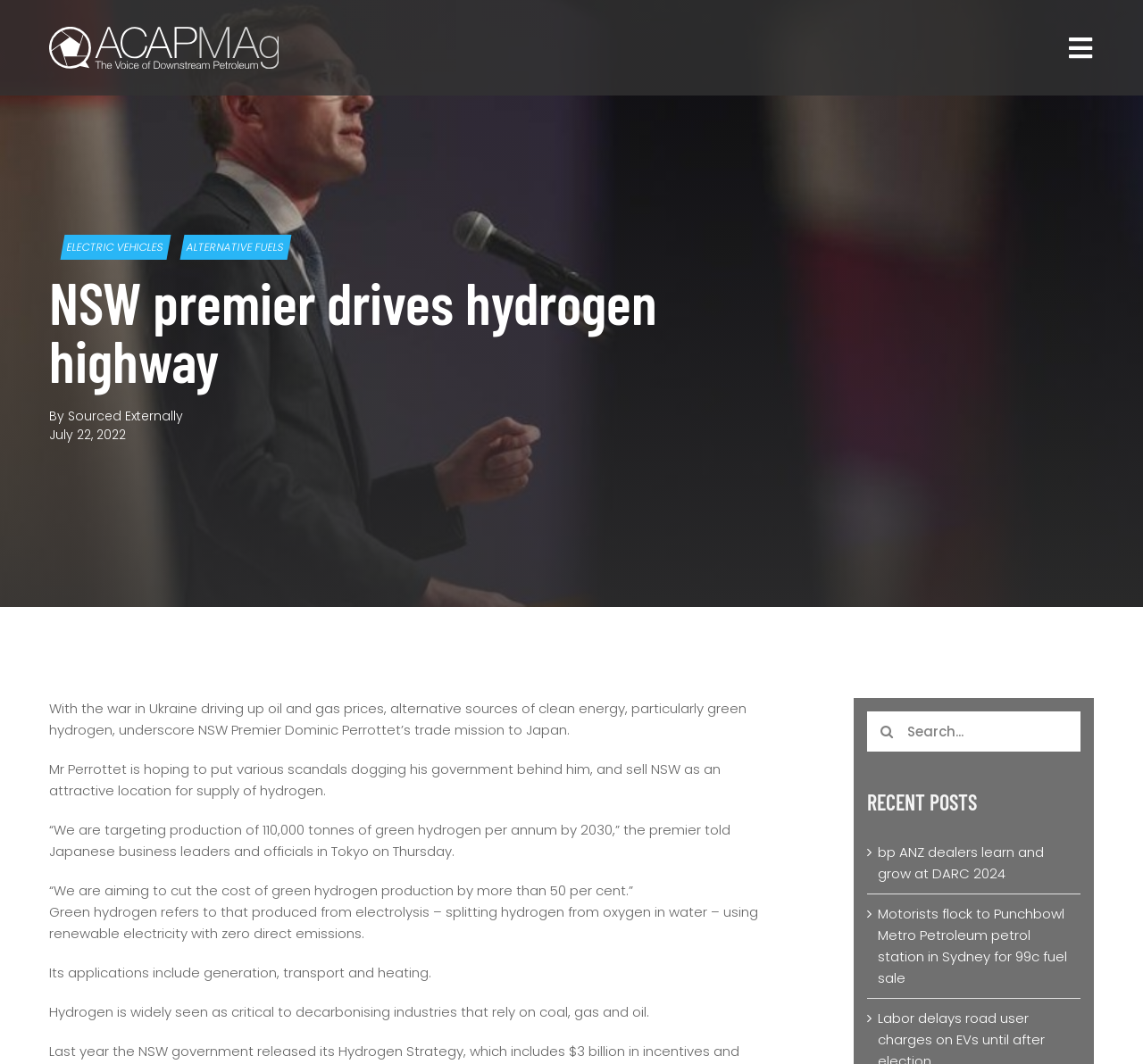Using the provided element description: "SUBSCRIBE", determine the bounding box coordinates of the corresponding UI element in the screenshot.

[0.0, 0.168, 1.0, 0.214]